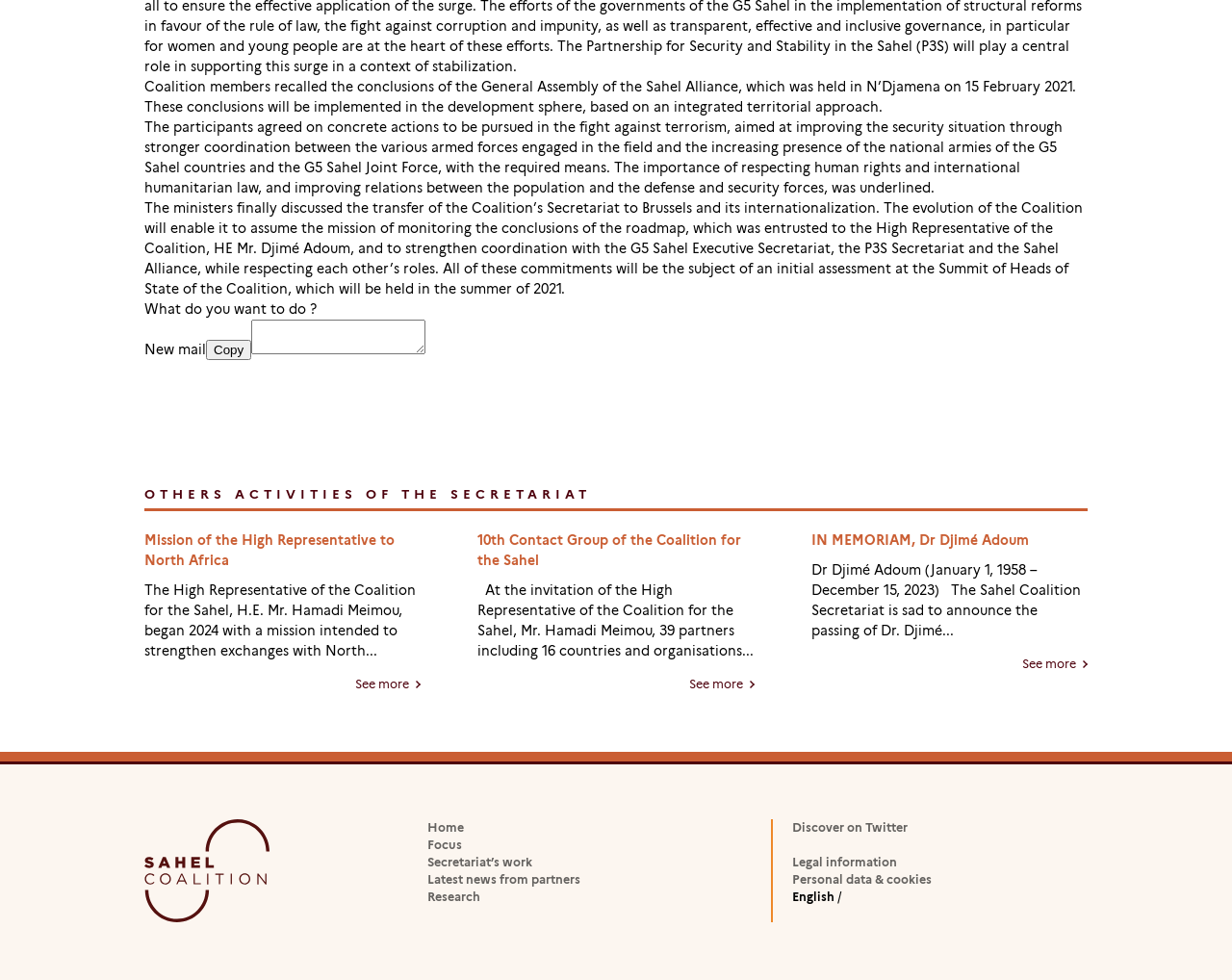Provide a brief response to the question below using a single word or phrase: 
What is the location of the Sahel Alliance meeting?

N'Djamena